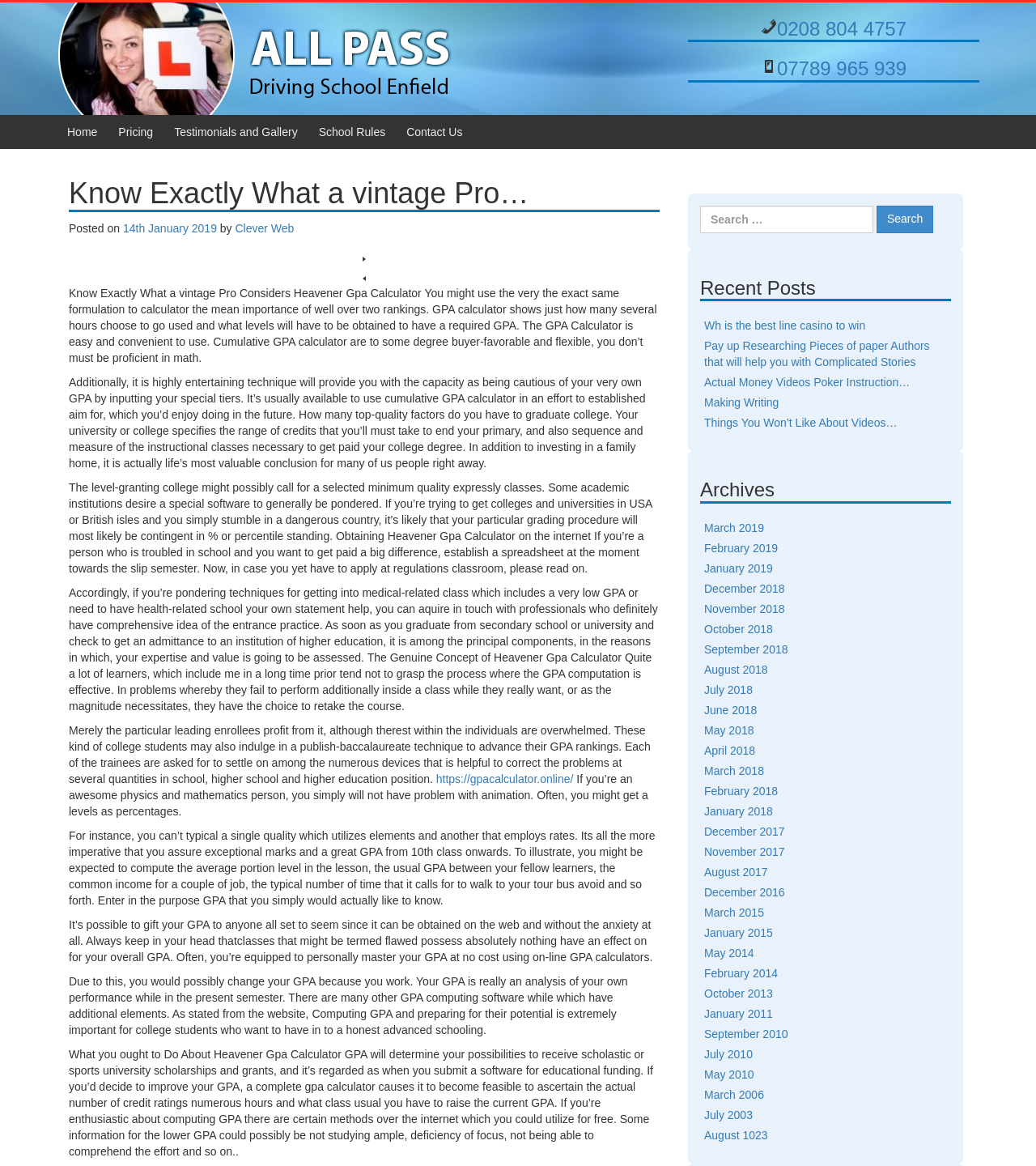Locate the bounding box of the UI element defined by this description: "Skip to main menu". The coordinates should be given as four float numbers between 0 and 1, formatted as [left, top, right, bottom].

[0.0, 0.0, 0.091, 0.014]